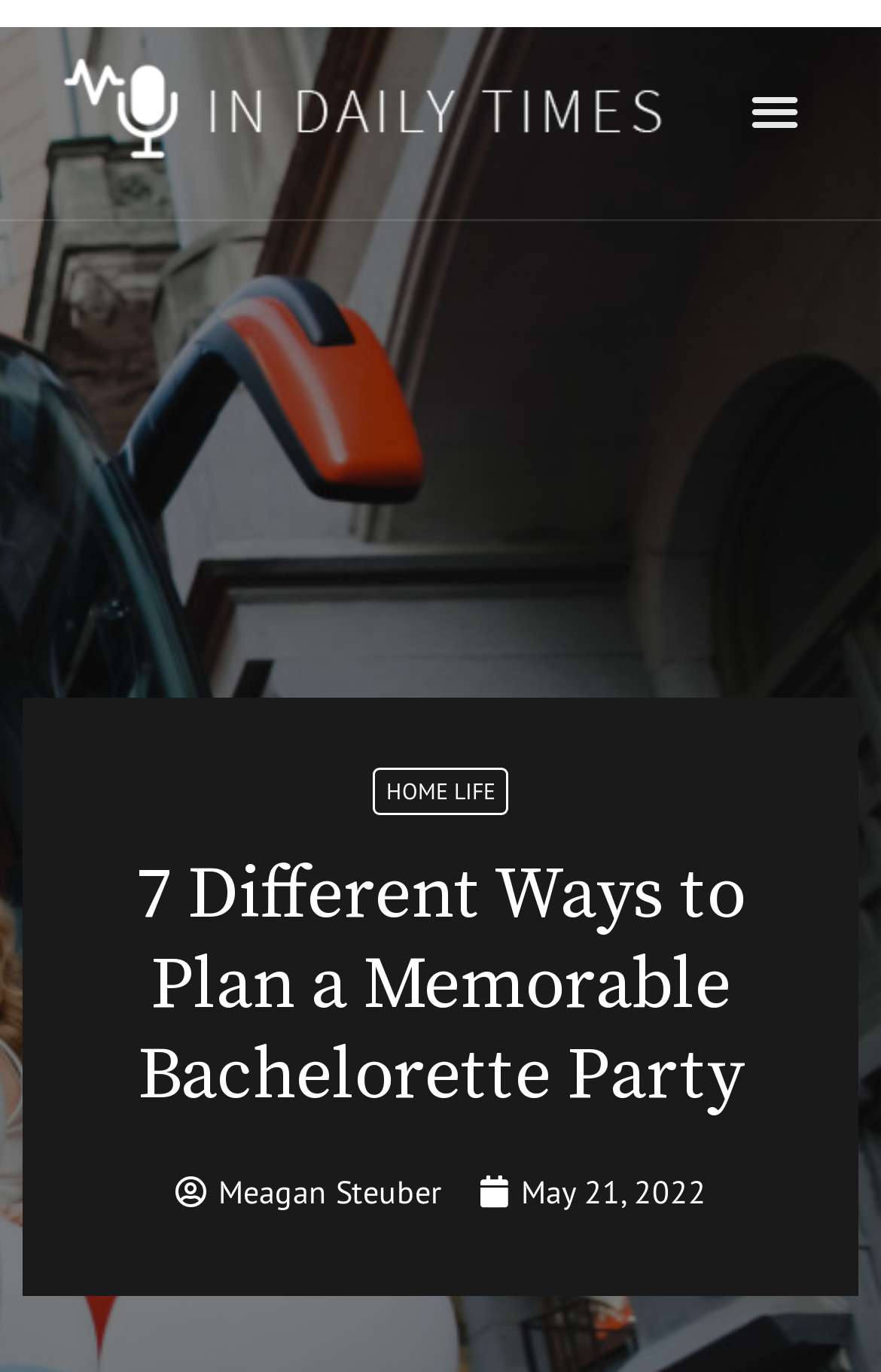Give a full account of the webpage's elements and their arrangement.

The webpage is about celebrating a bachelorette party, with a focus on unique ideas. At the top left of the page, there is a link with no text. To the right of this link, a button labeled "Menu Toggle" is located, which is not currently expanded. 

Below the top section, a heading is prominently displayed, reading "7 Different Ways to Plan a Memorable Bachelorette Party". This heading is centered on the page, taking up most of the width. 

Underneath the heading, there are two links side by side. The left link is attributed to "Meagan Steuber", while the right link displays the date "May 21, 2022". The date link also contains a time element, but it has no text. 

There is no clear indication of the main content of the webpage, but based on the heading, it is likely that the page will provide seven different ideas for planning a memorable bachelorette party.